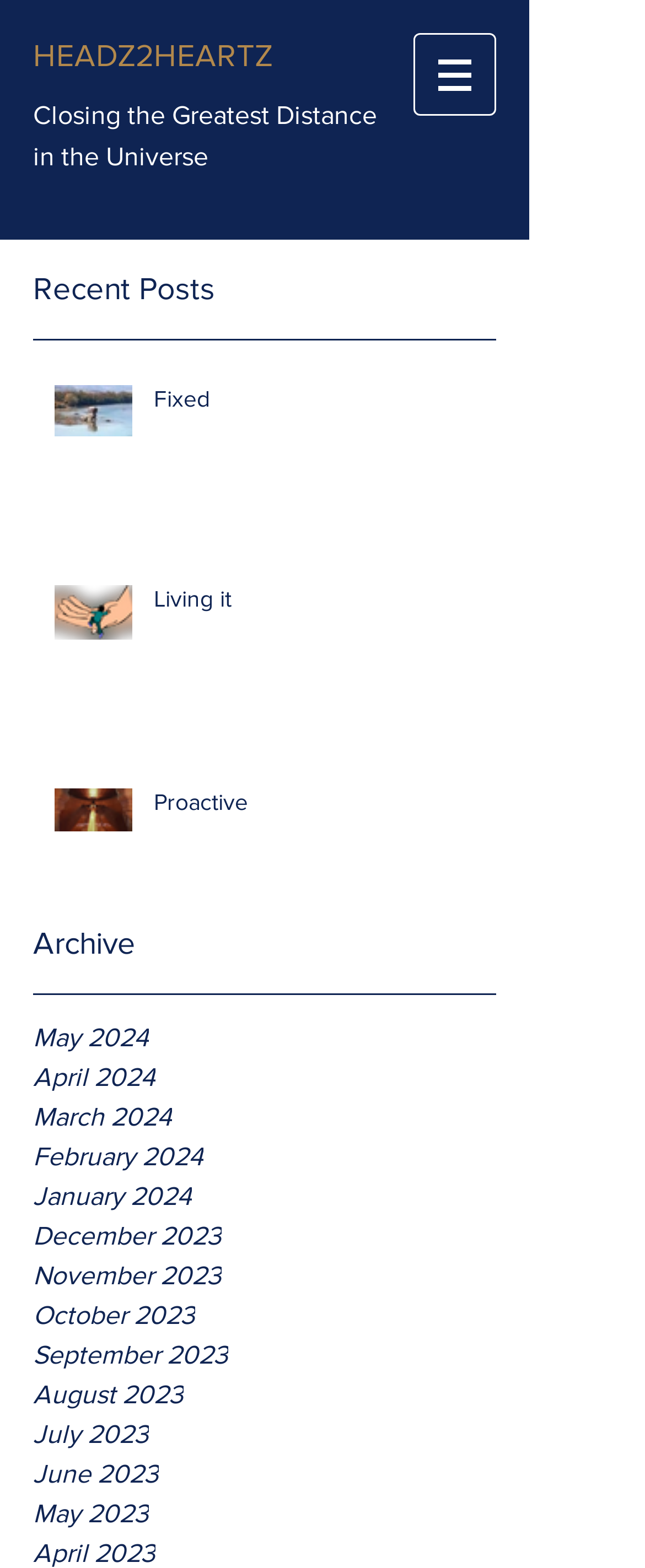Provide the bounding box coordinates for the UI element described in this sentence: "Fixed". The coordinates should be four float values between 0 and 1, i.e., [left, top, right, bottom].

[0.051, 0.231, 0.769, 0.327]